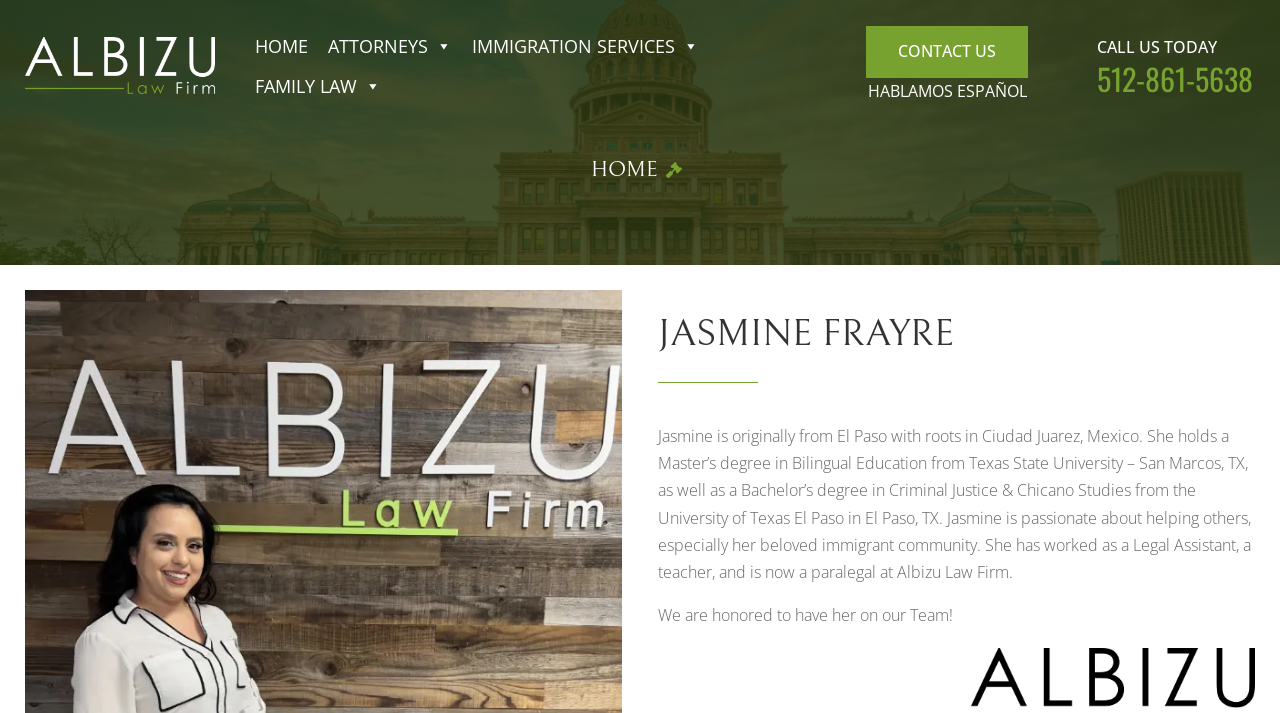Please determine the bounding box coordinates of the element to click in order to execute the following instruction: "click the logo". The coordinates should be four float numbers between 0 and 1, specified as [left, top, right, bottom].

[0.02, 0.052, 0.168, 0.132]